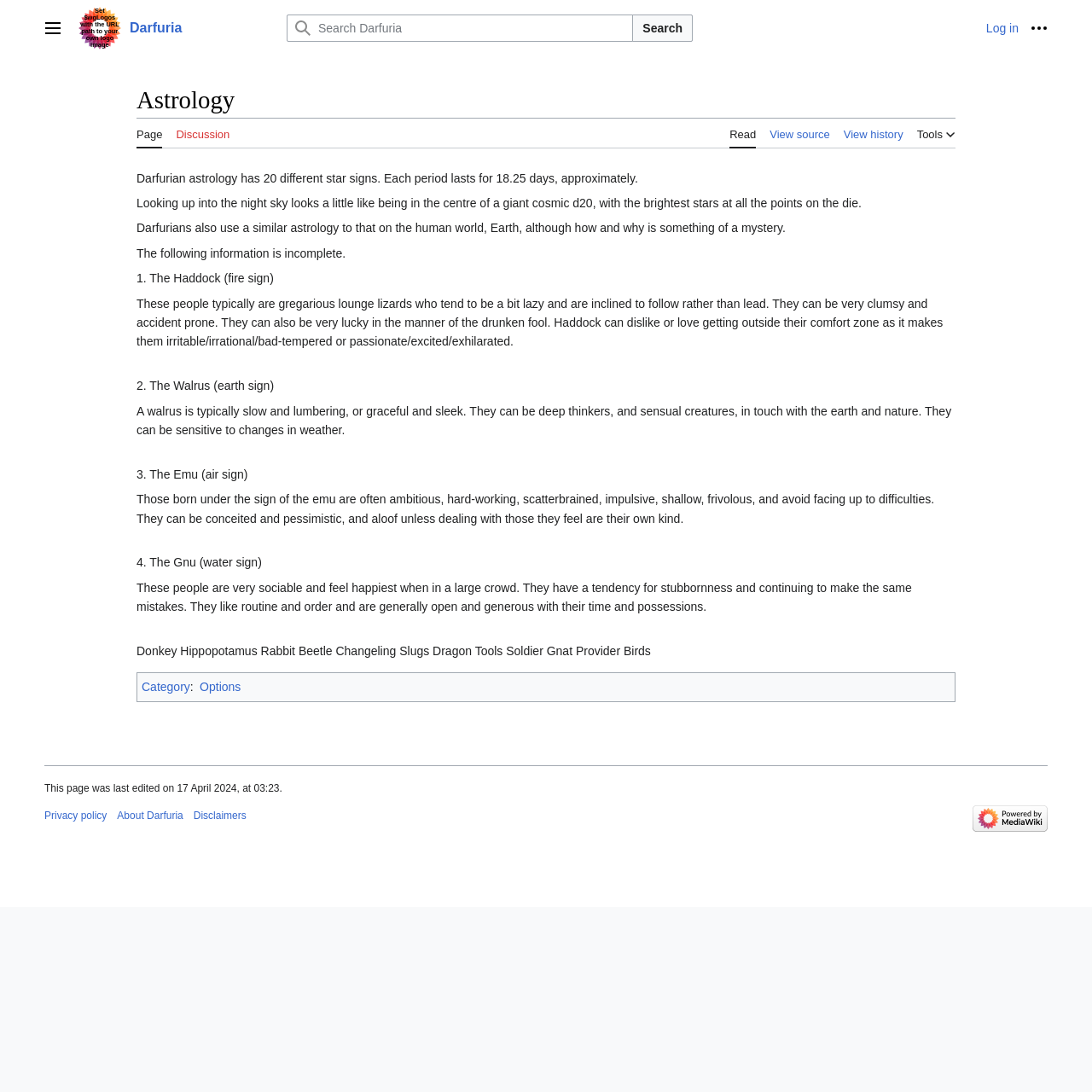Please provide a comprehensive answer to the question based on the screenshot: How many star signs are mentioned?

The webpage mentions that Darfurian astrology has 20 different star signs, each period lasting for 18.25 days, approximately.